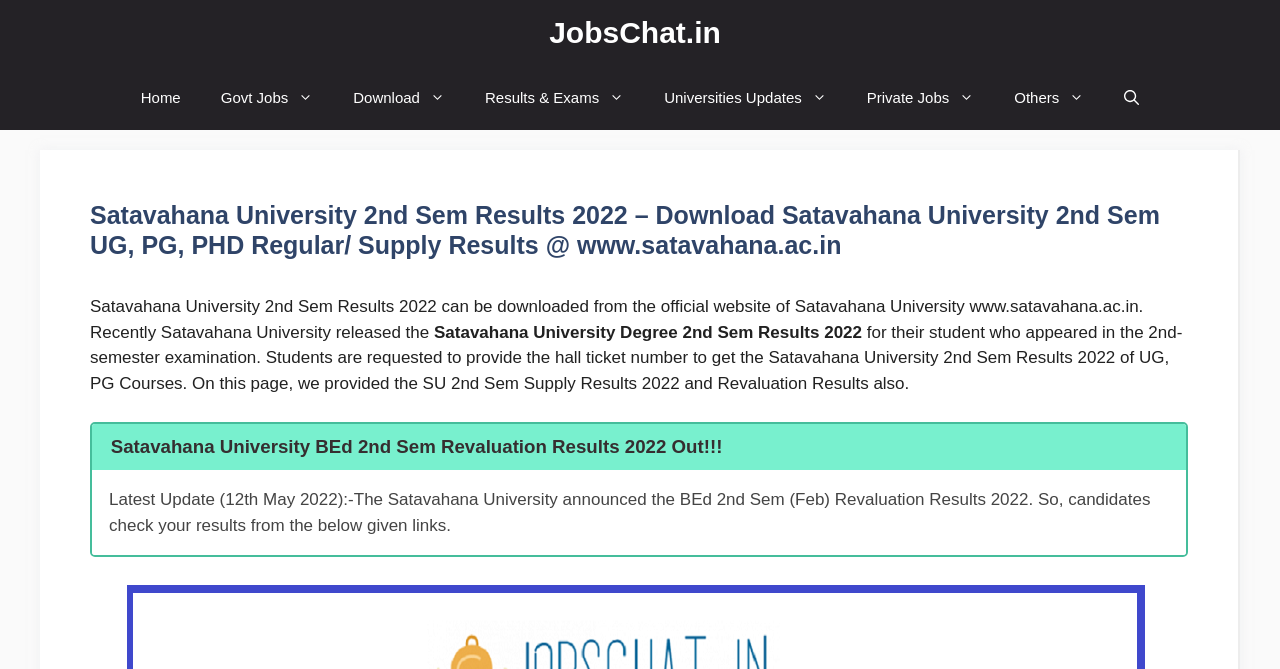Respond to the question below with a single word or phrase:
What is the purpose of providing the hall ticket number?

To get results